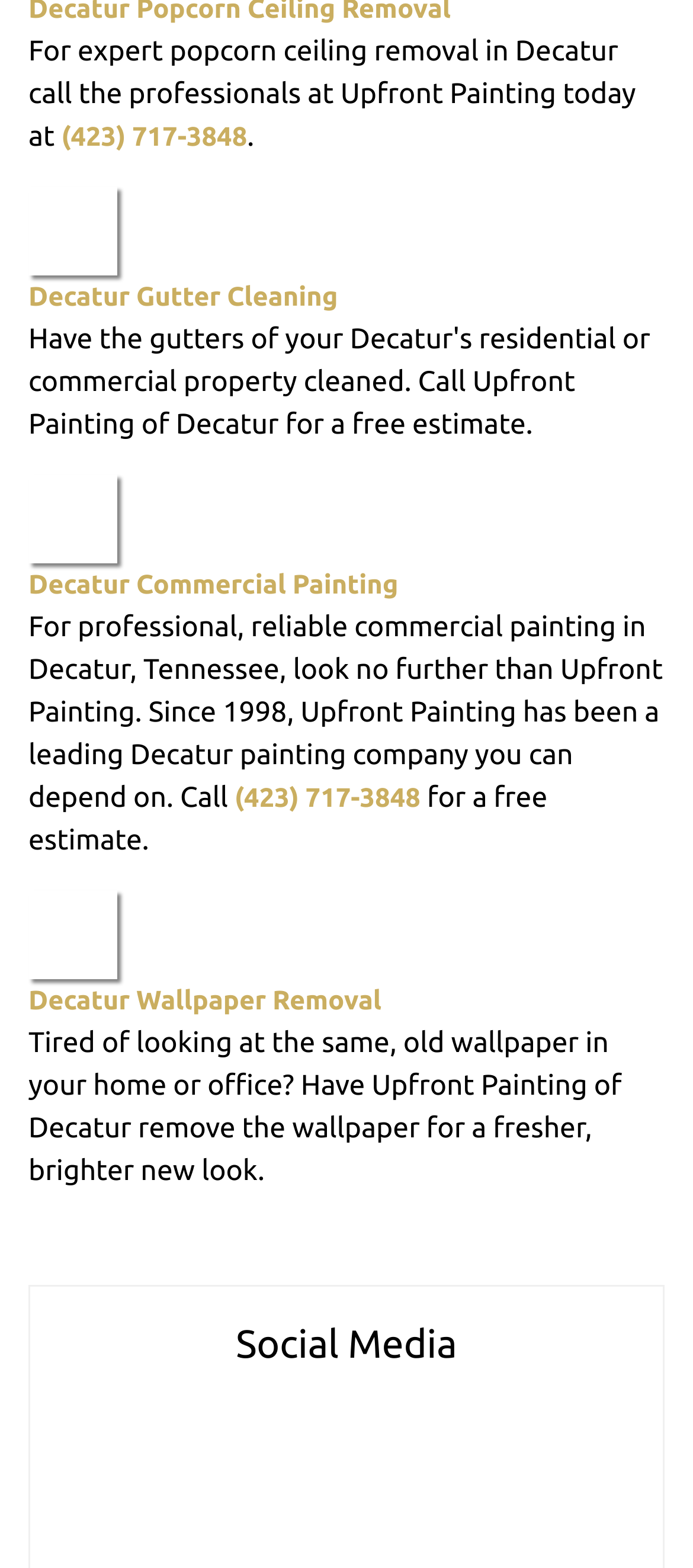Highlight the bounding box coordinates of the region I should click on to meet the following instruction: "Call the professionals at Upfront Painting".

[0.088, 0.078, 0.357, 0.097]